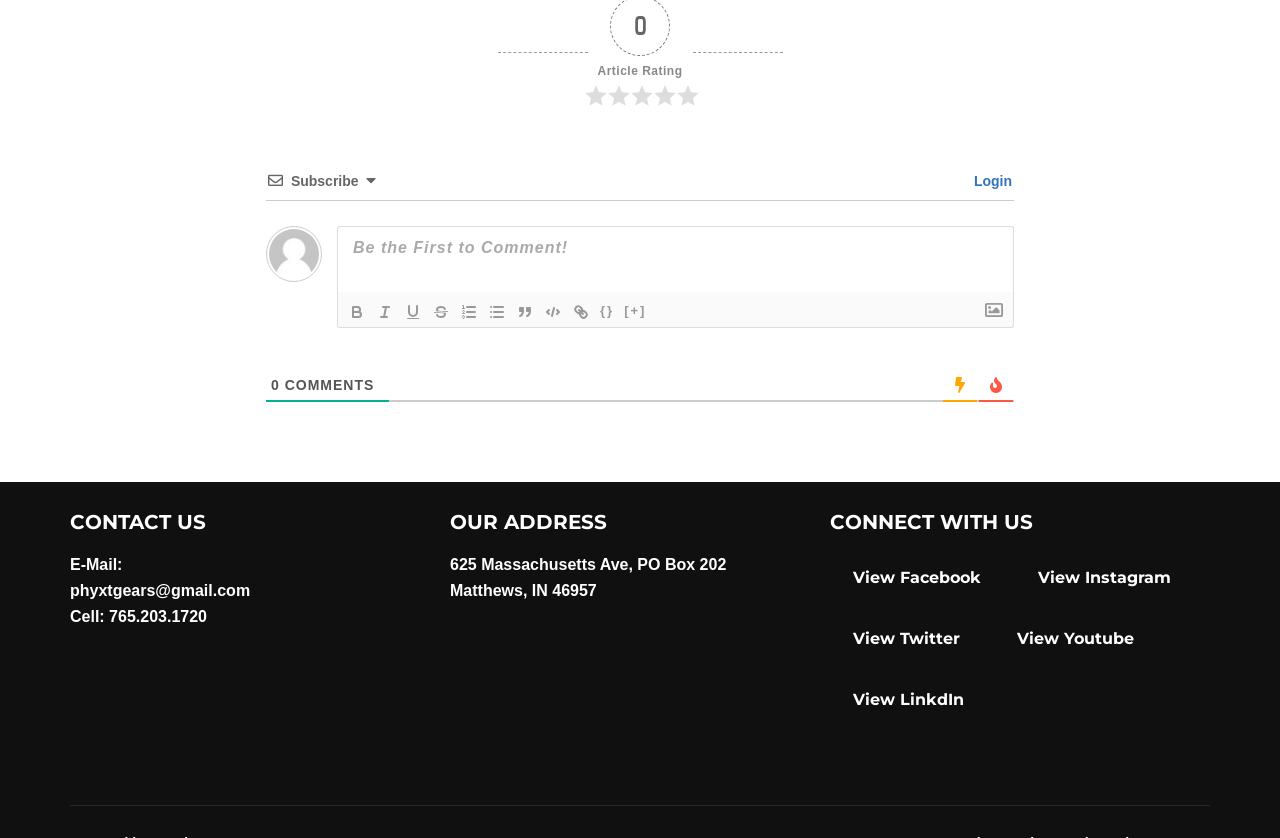How many rating stars are displayed?
Refer to the screenshot and deliver a thorough answer to the question presented.

I counted the number of image elements with no OCR text or element descriptions, which are likely to be rating stars, and found 5 of them.